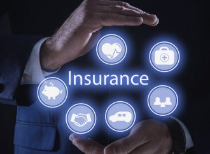Using details from the image, please answer the following question comprehensively:
What is the overall tone of the image?

The overall tone of the image is modern and futuristic because of the use of light effects around the icons, which suggests innovation and accessibility in insurance services, and the digital approach to the insurance industry.